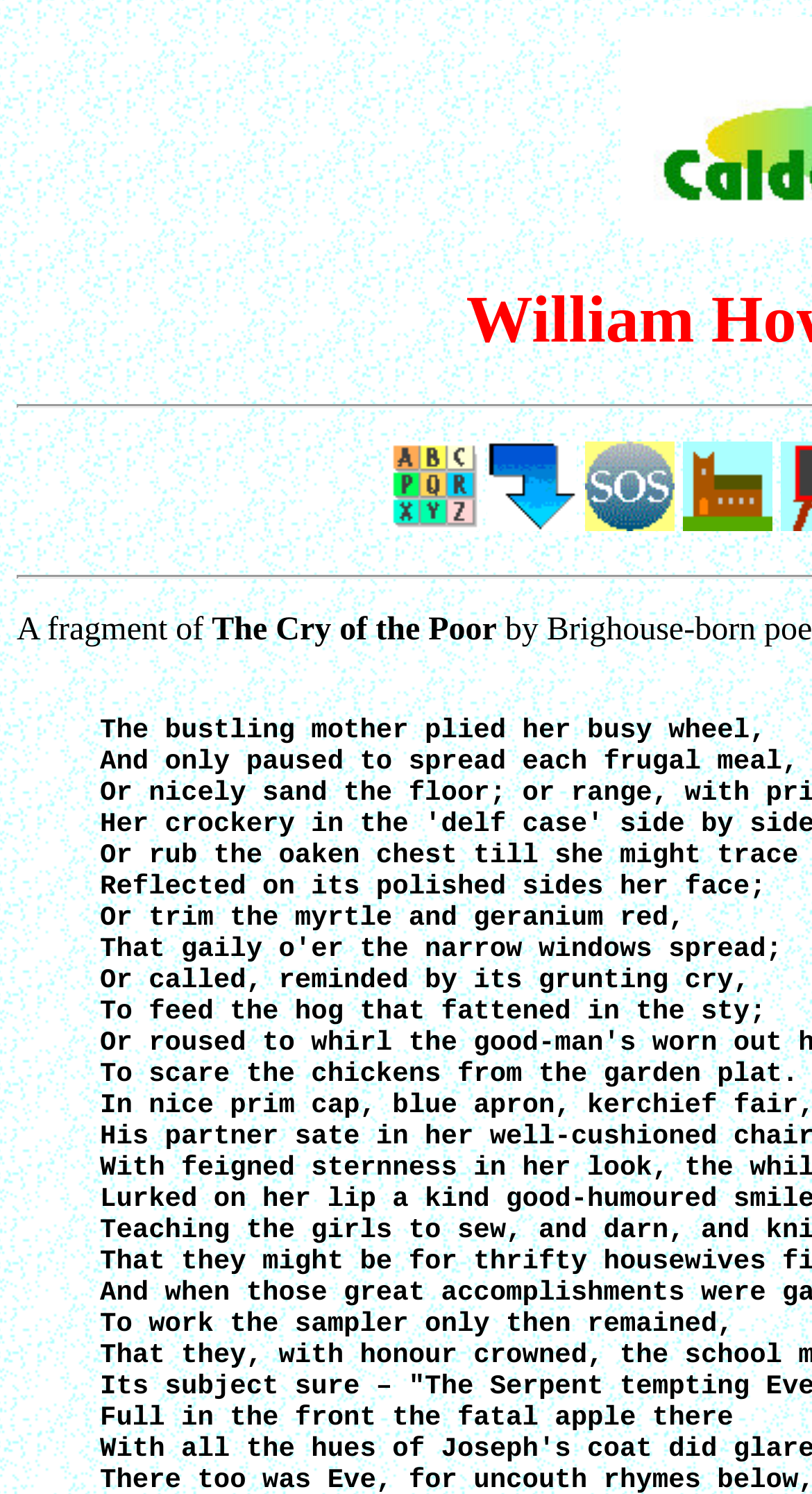Is there an image associated with the link 'Can you help?'?
Using the picture, provide a one-word or short phrase answer.

Yes